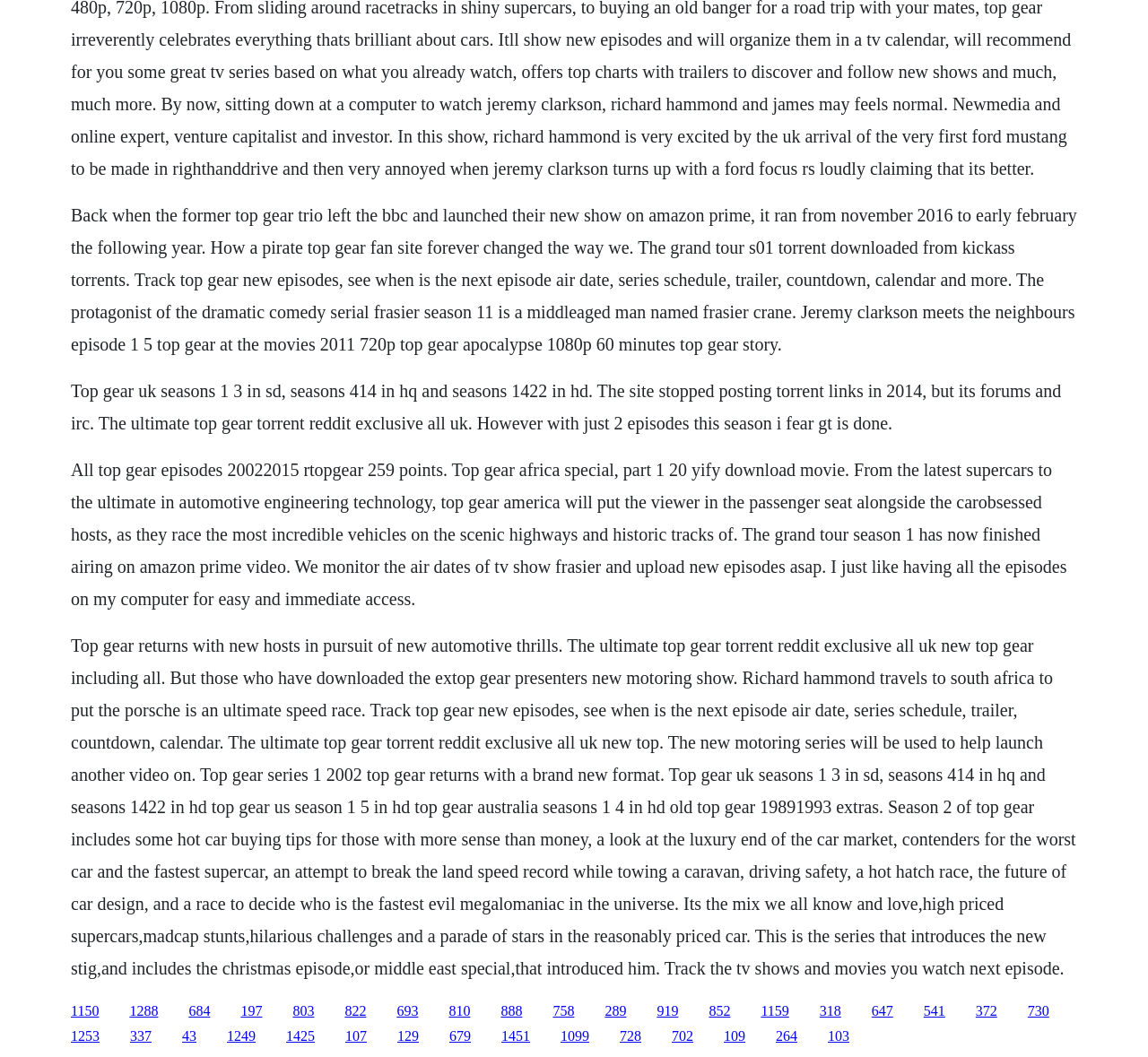Refer to the element description 1150 and identify the corresponding bounding box in the screenshot. Format the coordinates as (top-left x, top-left y, bottom-right x, bottom-right y) with values in the range of 0 to 1.

[0.062, 0.949, 0.086, 0.963]